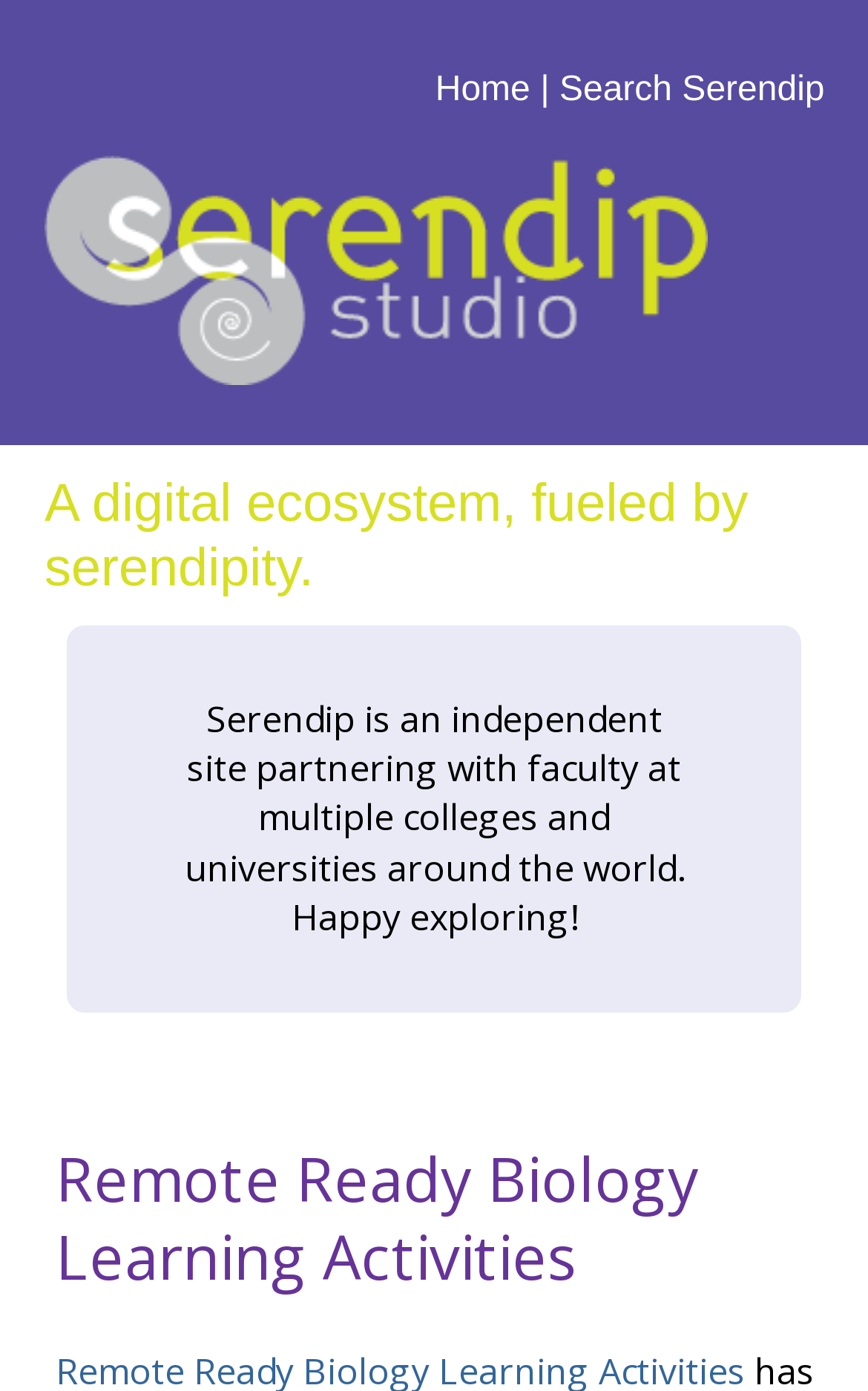Illustrate the webpage with a detailed description.

The webpage is titled "The Human Condition - Student Contributor". At the top, there is a navigation bar with three links: "Home" on the left, a separator "|" in the middle, and "Search Serendip" on the right. Below the navigation bar, there is a prominent link to "Serendip Studio" accompanied by an image, taking up most of the width. 

To the right of the "Serendip Studio" link, there is a brief description of Serendip Studio, stating that it is "a digital ecosystem, fueled by serendipity." 

Further down, there is a paragraph of text that explains the purpose of Serendip, mentioning that it is an independent site partnering with faculty at multiple colleges and universities around the world. 

Finally, at the bottom of the page, there is a heading titled "Remote Ready Biology Learning Activities".